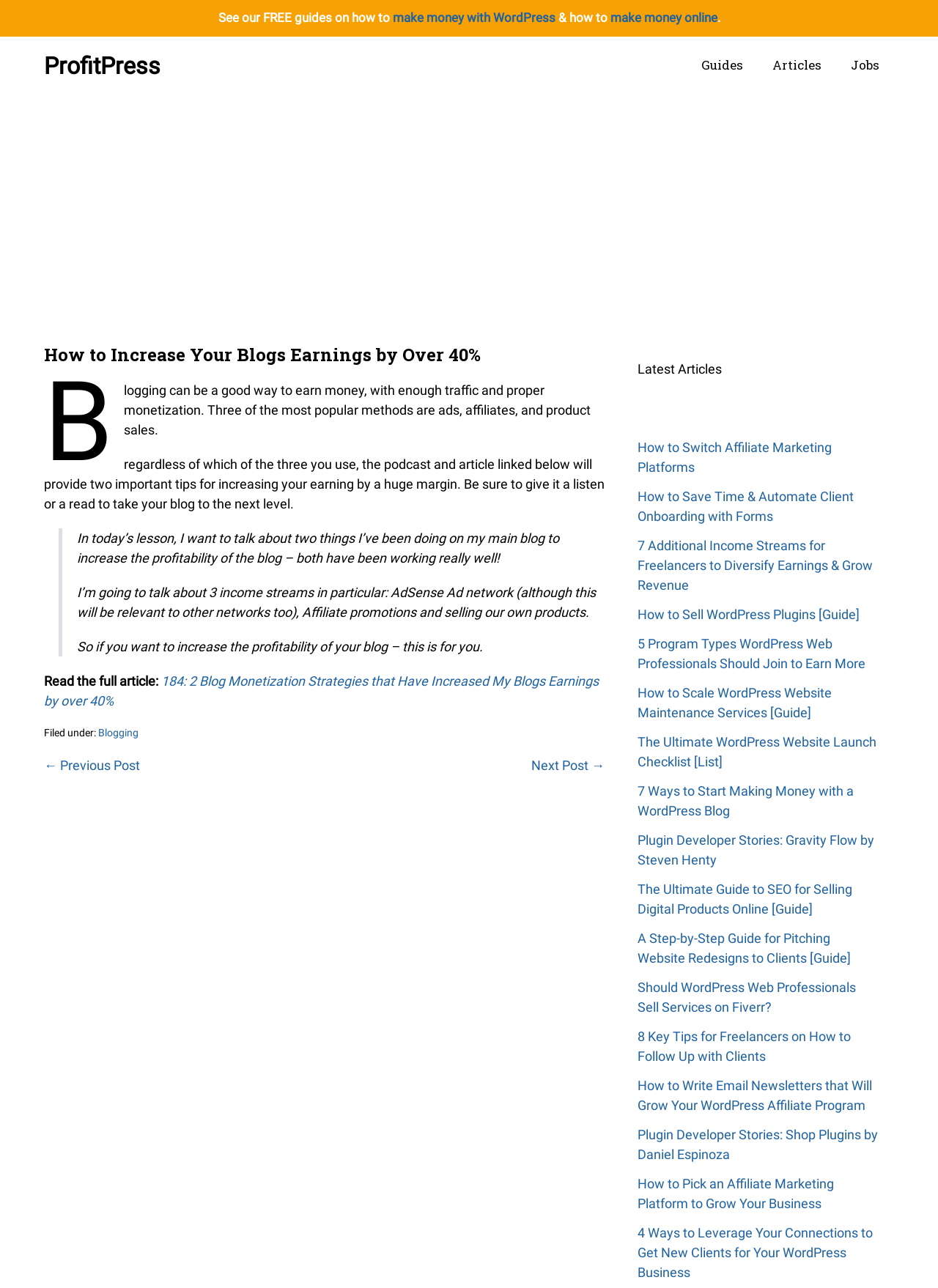Give an extensive and precise description of the webpage.

This webpage is about increasing blog earnings, with a focus on monetization strategies. At the top, there is a promotional section with links to free guides on making money with WordPress and online. Below this, there is a navigation menu with links to guides, articles, and jobs.

The main article is titled "How to Increase Your Blogs Earnings by Over 40%" and discusses ways to increase blog profitability. The article begins with an introduction to monetization methods, including ads, affiliates, and product sales. It then shares two important tips for increasing earnings, with a link to a podcast or article for further information.

The article is divided into sections, with a blockquote containing the main content. The author shares their personal experience of increasing blog earnings and discusses three income streams: AdSense, affiliate promotions, and selling products.

At the bottom of the article, there are links to related articles, including "2 Blog Monetization Strategies that Have Increased My Blogs Earnings by over 40%". There is also a footer section with links to categories, including blogging.

On the right side of the page, there is a section titled "Latest Articles" with links to various articles on topics such as affiliate marketing, client onboarding, and WordPress plugins. There are 15 article links in total, with titles such as "How to Switch Affiliate Marketing Platforms" and "The Ultimate Guide to SEO for Selling Digital Products Online".